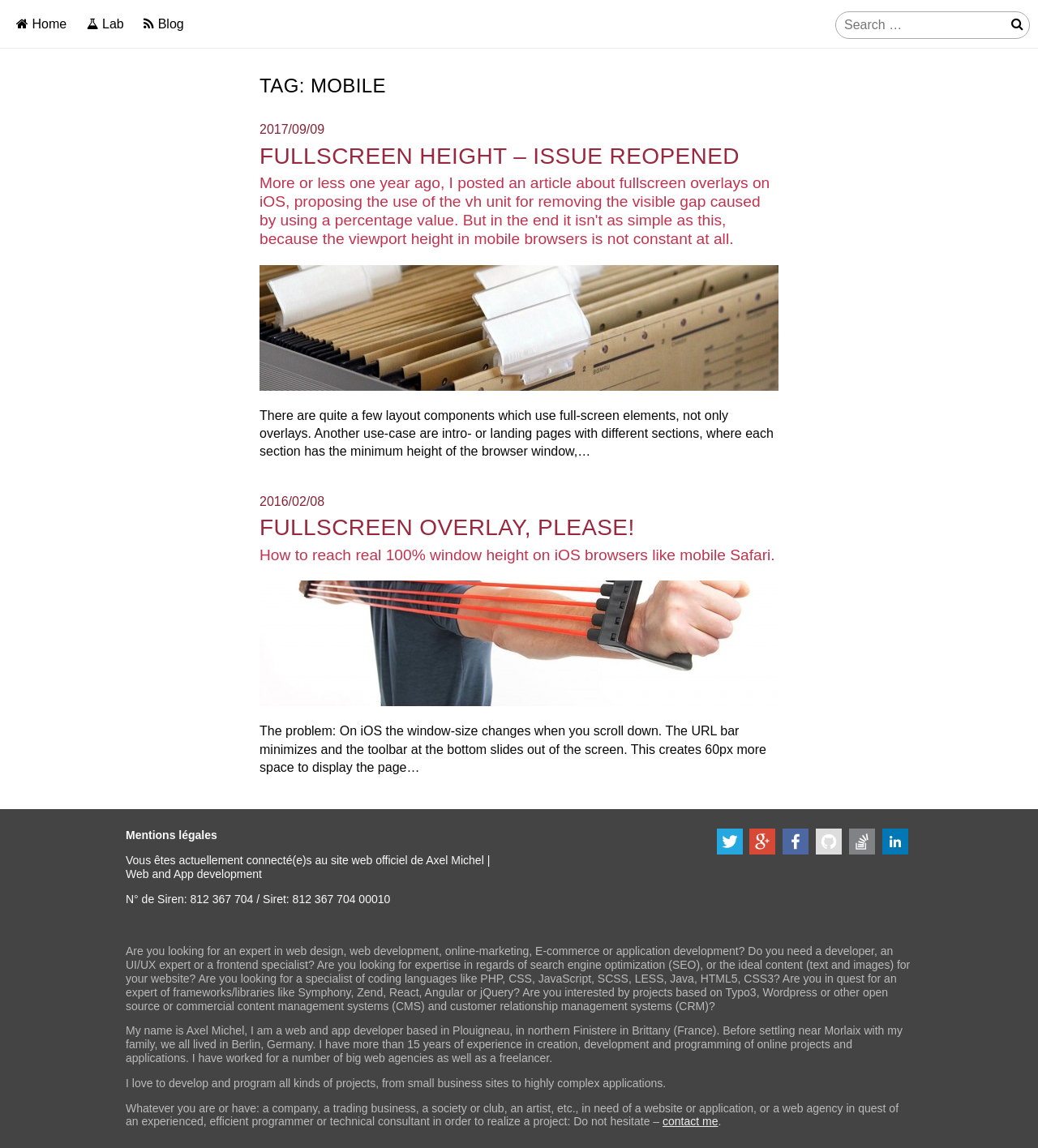Based on the image, provide a detailed and complete answer to the question: 
What is the purpose of the search bar?

The search bar is located at the top right corner of the webpage, and it allows users to search for specific articles or content within the website.